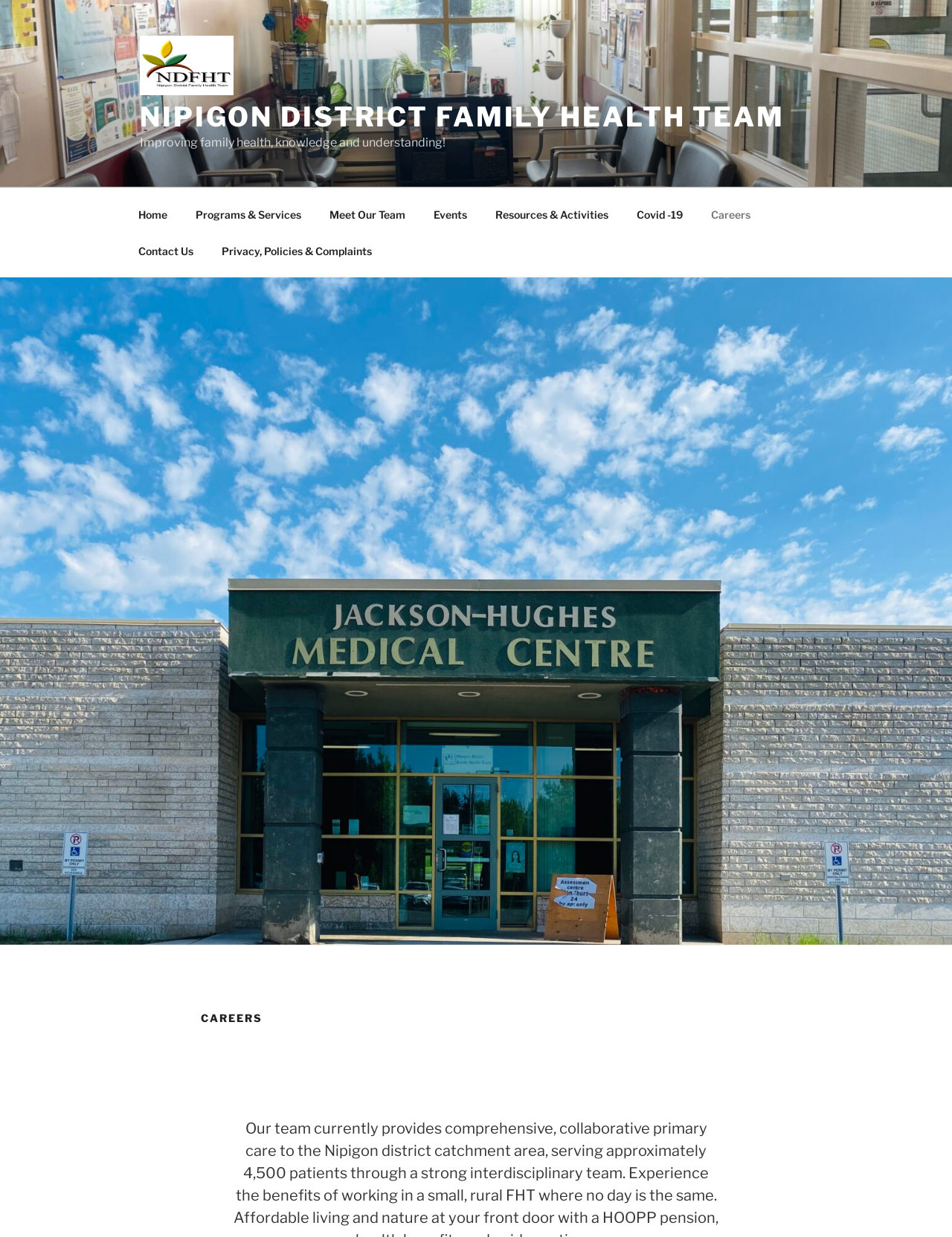Please answer the following query using a single word or phrase: 
How many menu items are in the top menu?

9